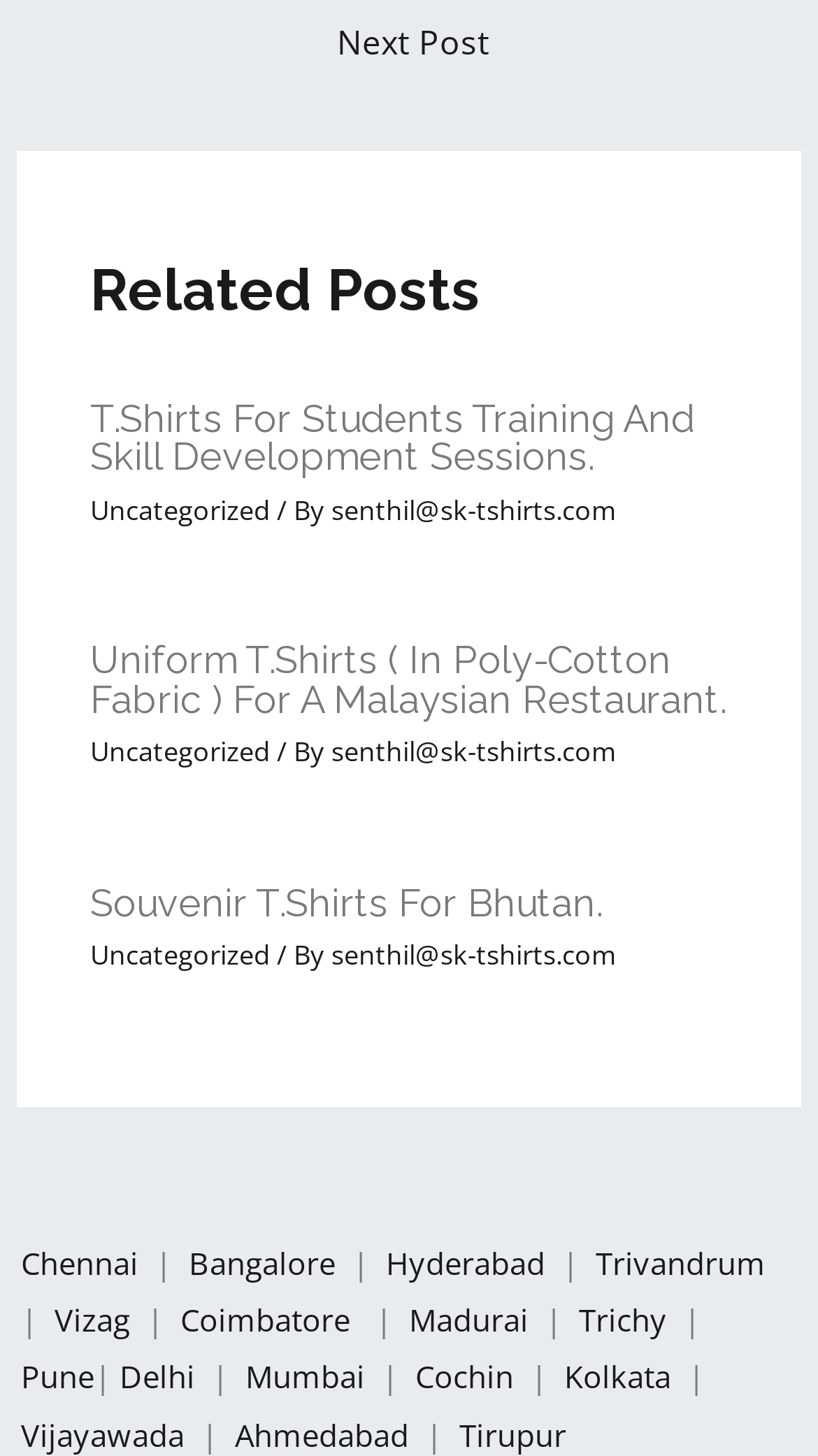Extract the bounding box coordinates for the HTML element that matches this description: "Souvenir T.Shirts for Bhutan.". The coordinates should be four float numbers between 0 and 1, i.e., [left, top, right, bottom].

[0.11, 0.605, 0.736, 0.635]